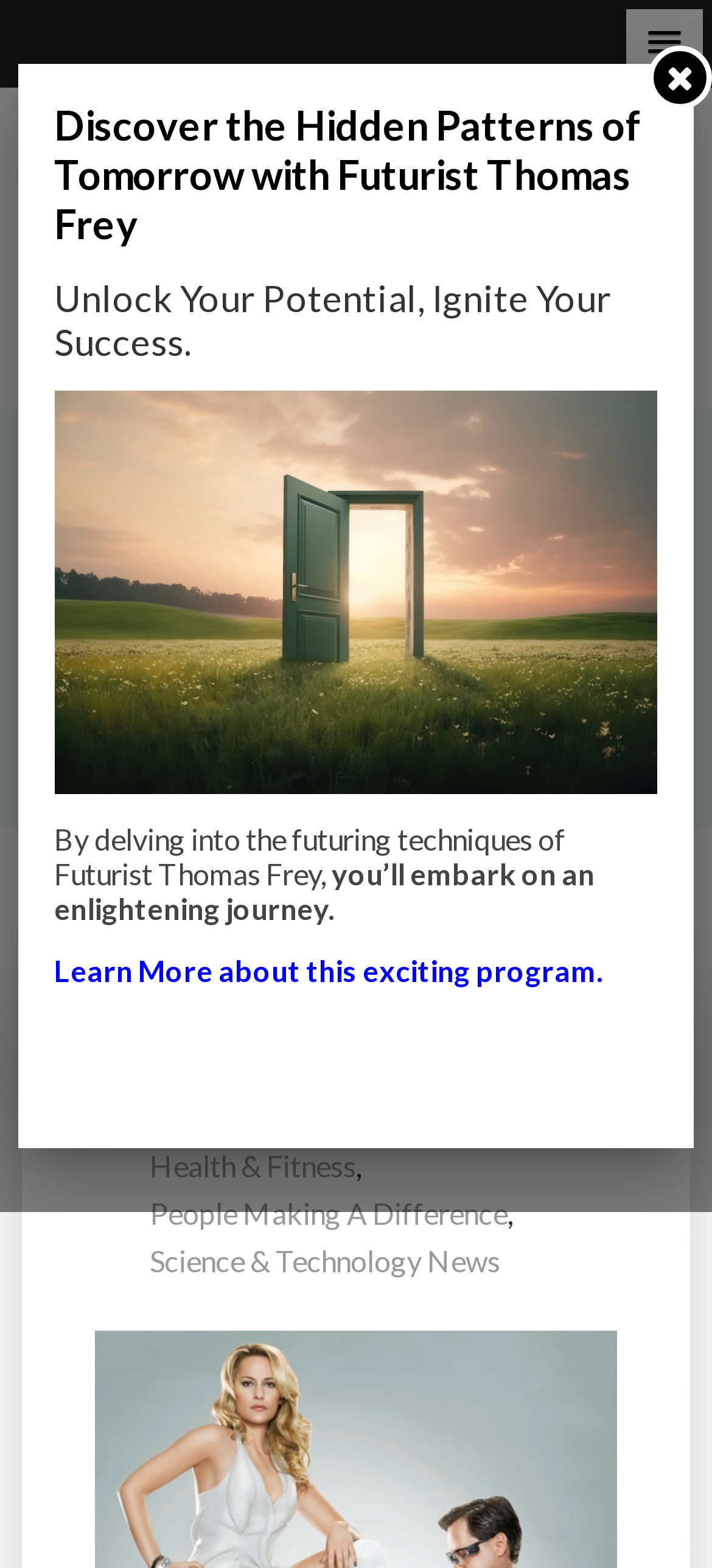Please provide a one-word or phrase answer to the question: 
What is the name of the website?

Impact Lab